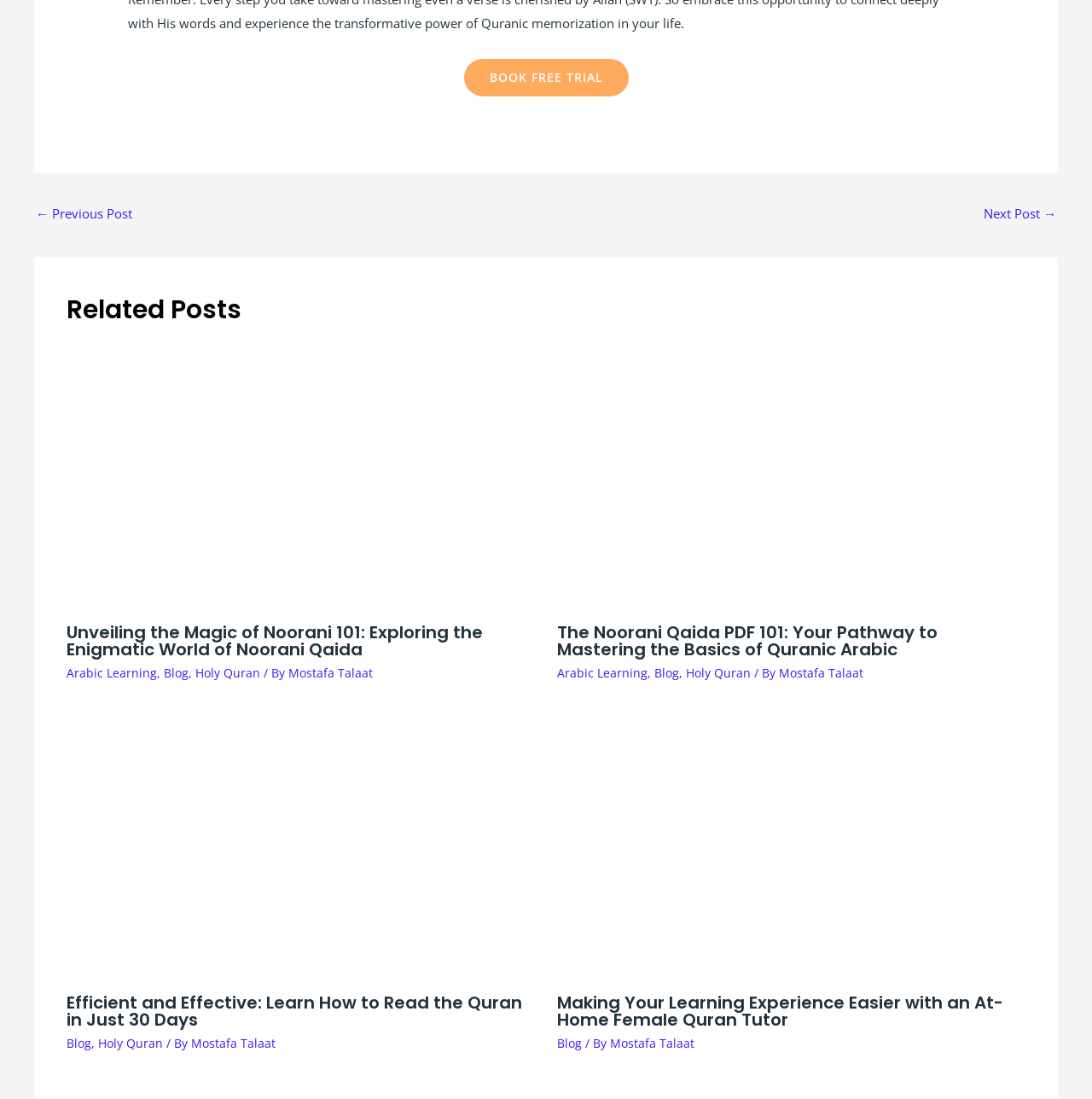Given the content of the image, can you provide a detailed answer to the question?
Who is the author of the articles on this webpage?

Each article on the webpage has a 'By' attribution at the bottom, which indicates the author of the article. In all cases, the author is listed as 'Mostafa Talaat', suggesting that he is the sole author of the articles on this webpage.